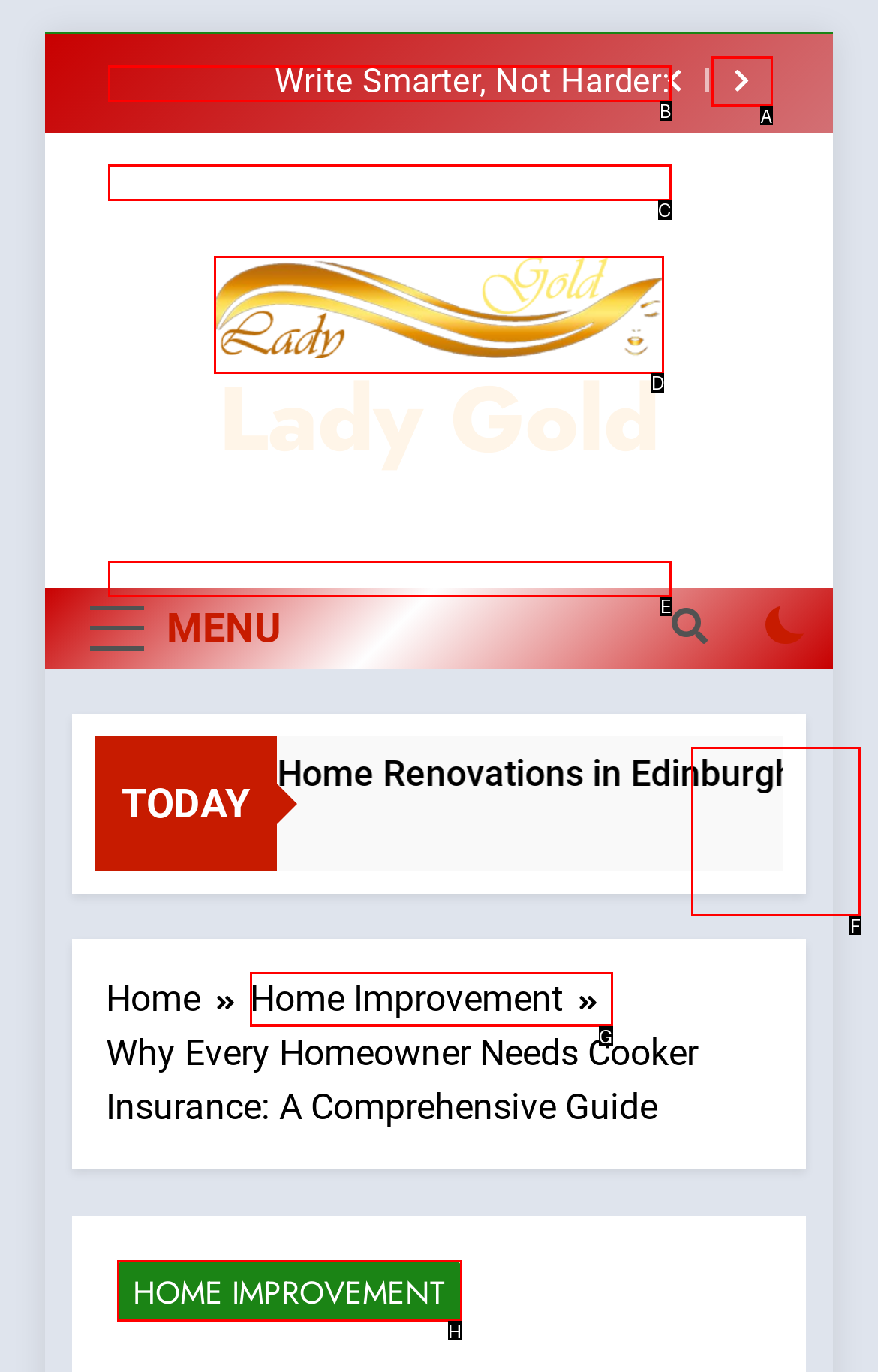Select the appropriate HTML element to click for the following task: Click the Lady Gold logo
Answer with the letter of the selected option from the given choices directly.

D